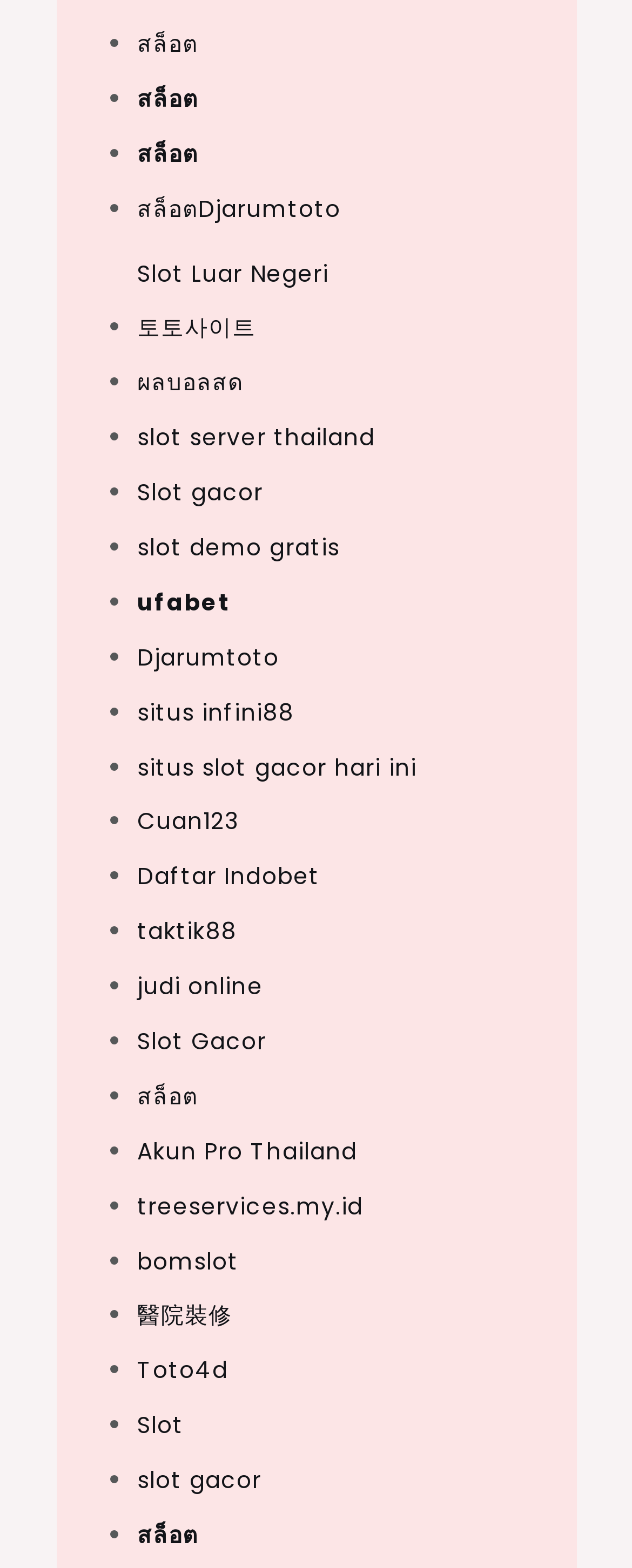What is the common theme among the links on the webpage?
Please answer the question with a detailed response using the information from the screenshot.

After analyzing the text of the links on the webpage, I noticed that most of them are related to online gaming, such as slots, casinos, and sports betting, indicating that the webpage is likely a directory or portal for online gaming websites.